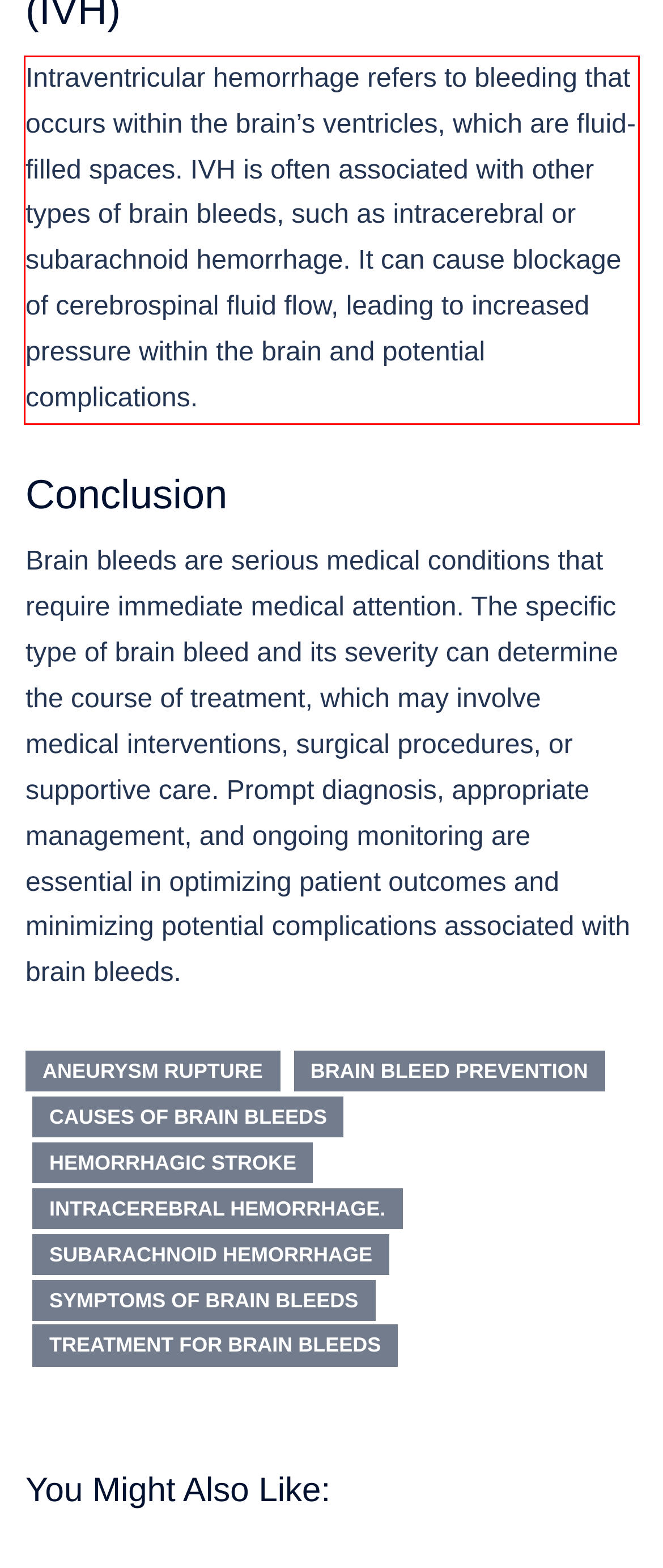Review the webpage screenshot provided, and perform OCR to extract the text from the red bounding box.

Intraventricular hemorrhage refers to bleeding that occurs within the brain’s ventricles, which are fluid-filled spaces. IVH is often associated with other types of brain bleeds, such as intracerebral or subarachnoid hemorrhage. It can cause blockage of cerebrospinal fluid flow, leading to increased pressure within the brain and potential complications.